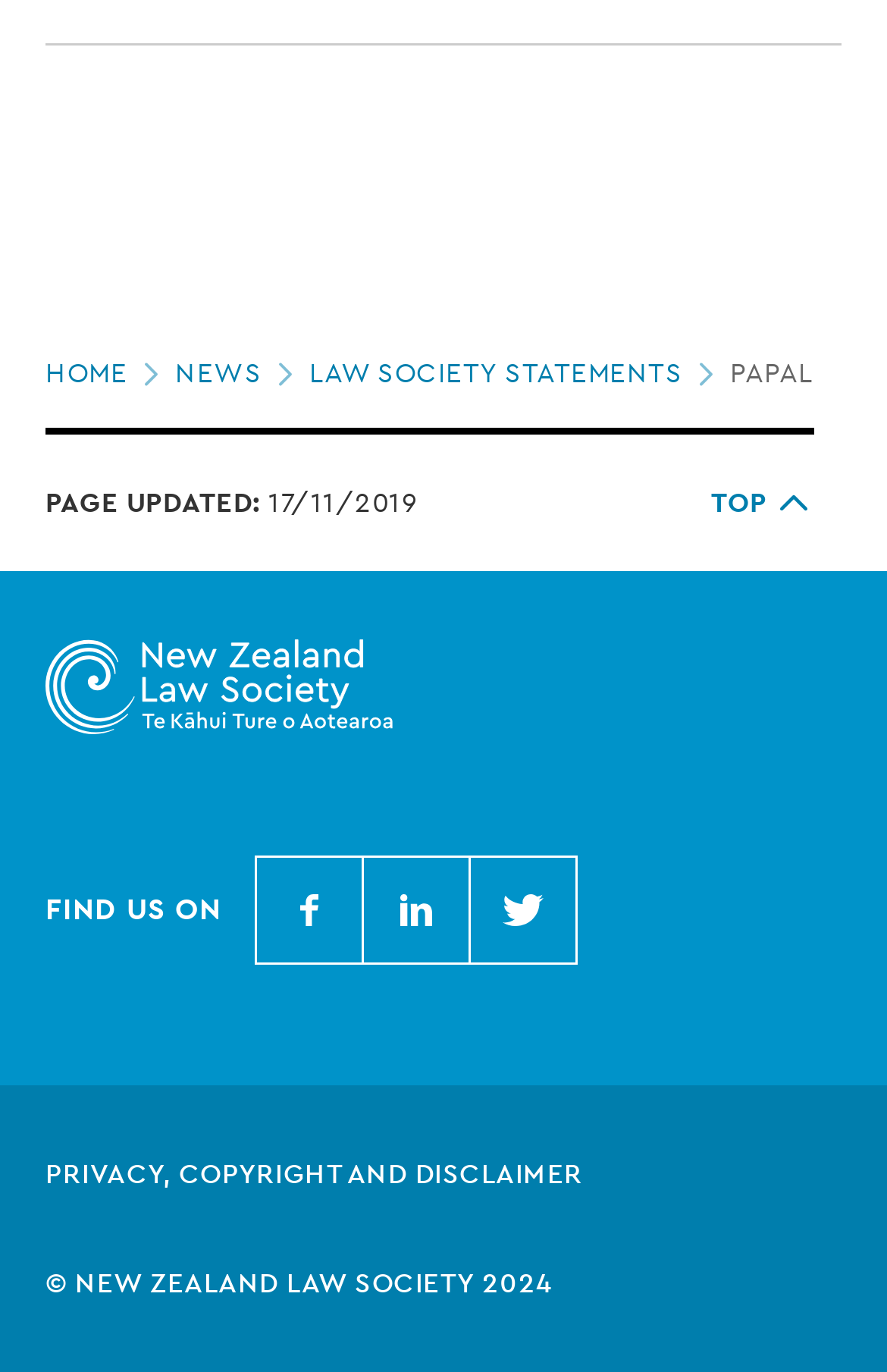Please identify the bounding box coordinates of the area that needs to be clicked to fulfill the following instruction: "View news."

[0.197, 0.257, 0.349, 0.287]